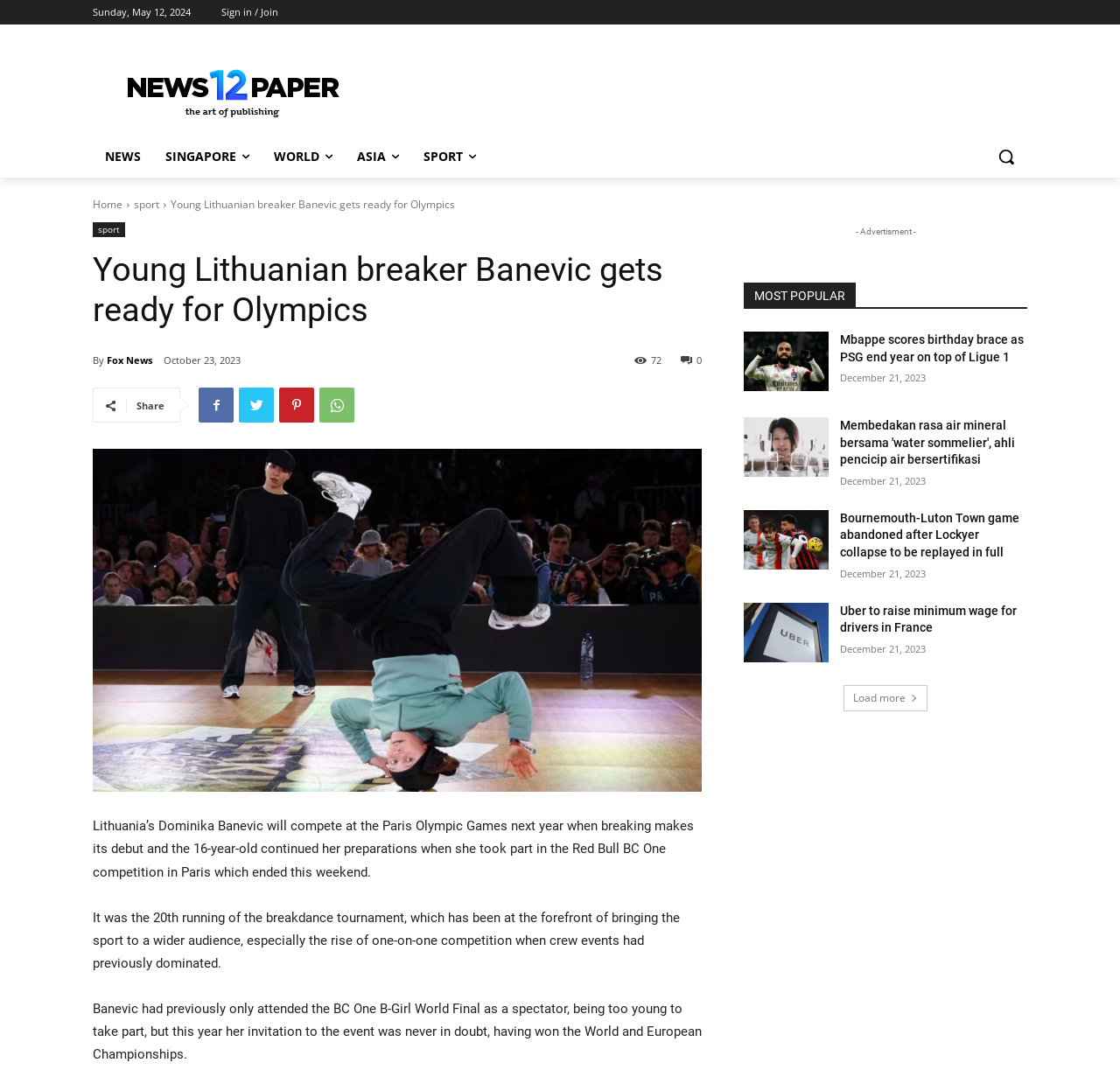Respond to the question below with a single word or phrase:
What is the name of the competition Dominika Banevic participated in?

Red Bull BC One